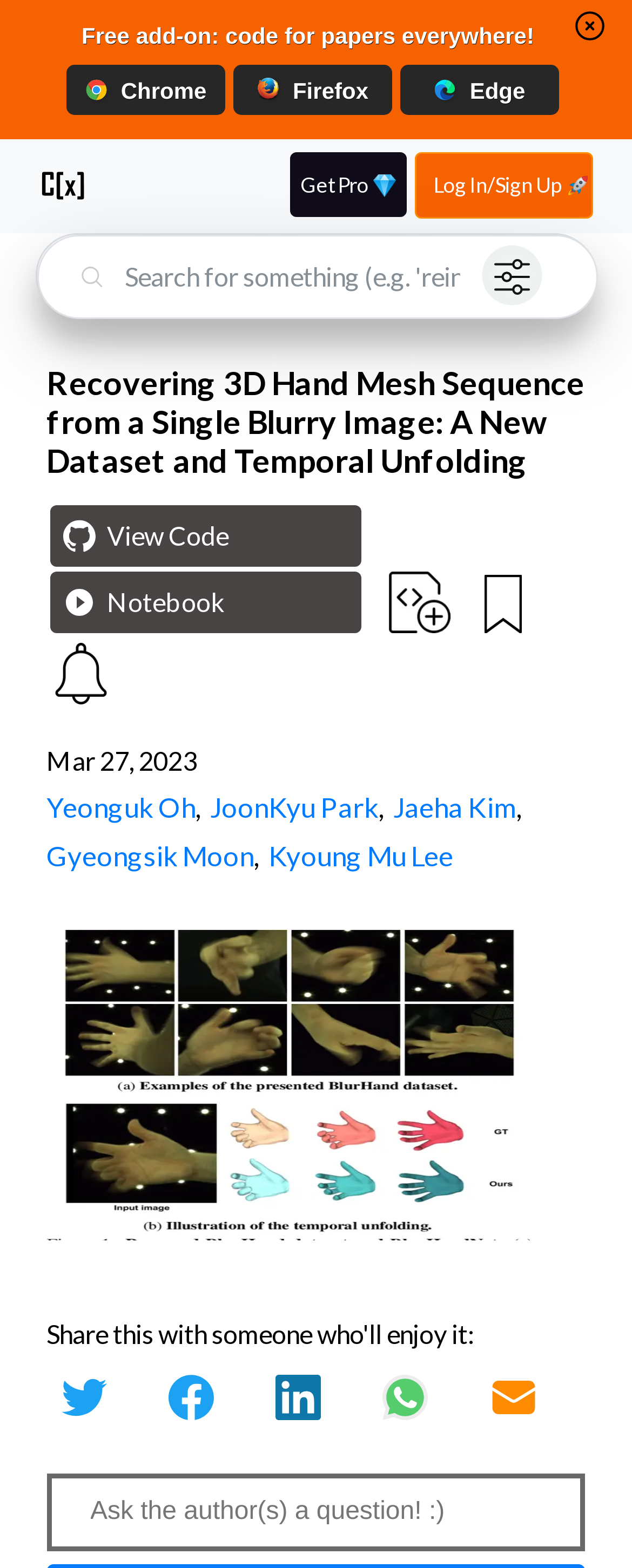Determine the coordinates of the bounding box for the clickable area needed to execute this instruction: "View the notebook".

[0.08, 0.365, 0.572, 0.404]